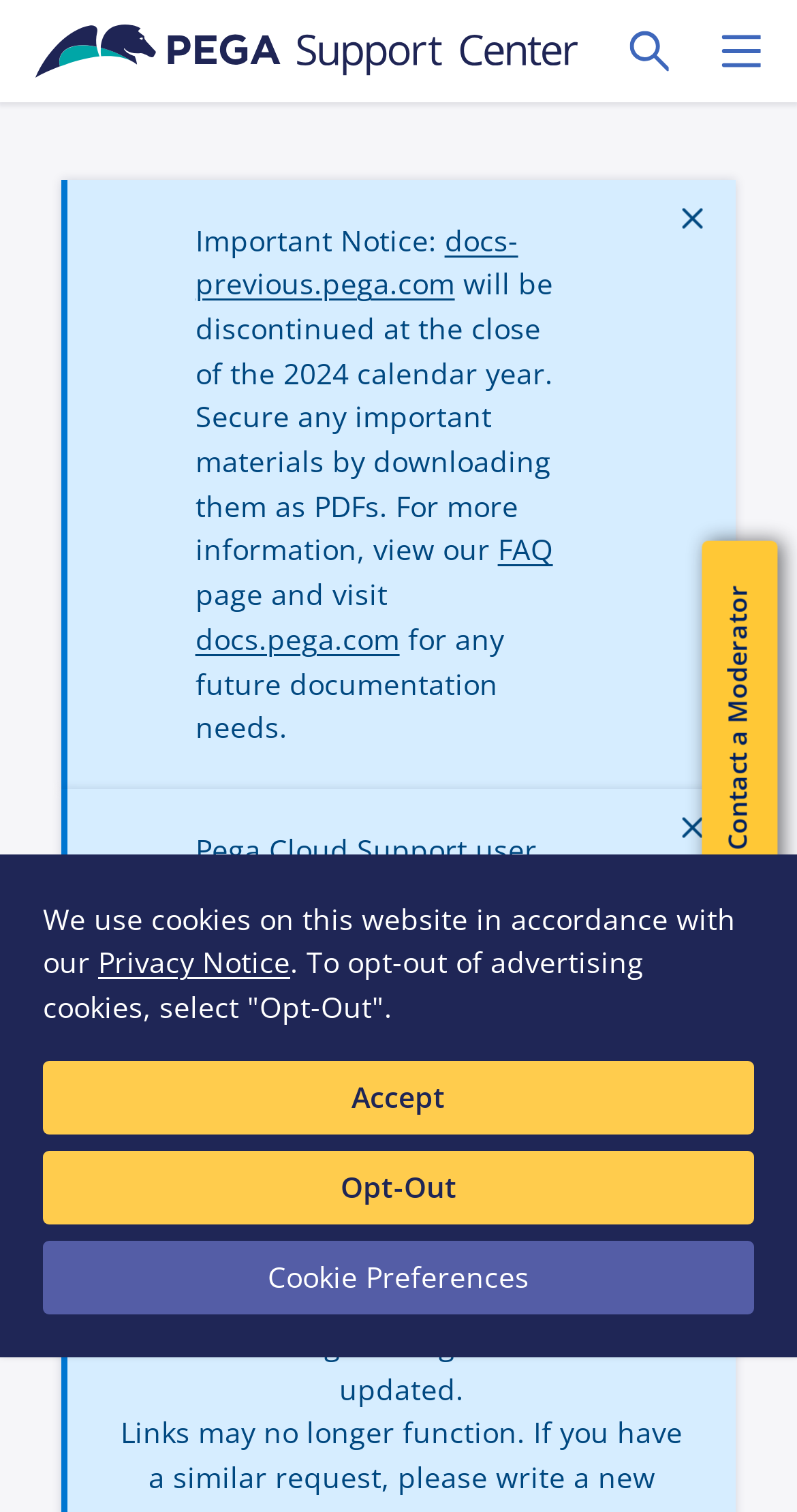Respond with a single word or phrase to the following question:
What is the notice about Pega Cloud Support user roles?

They have changed